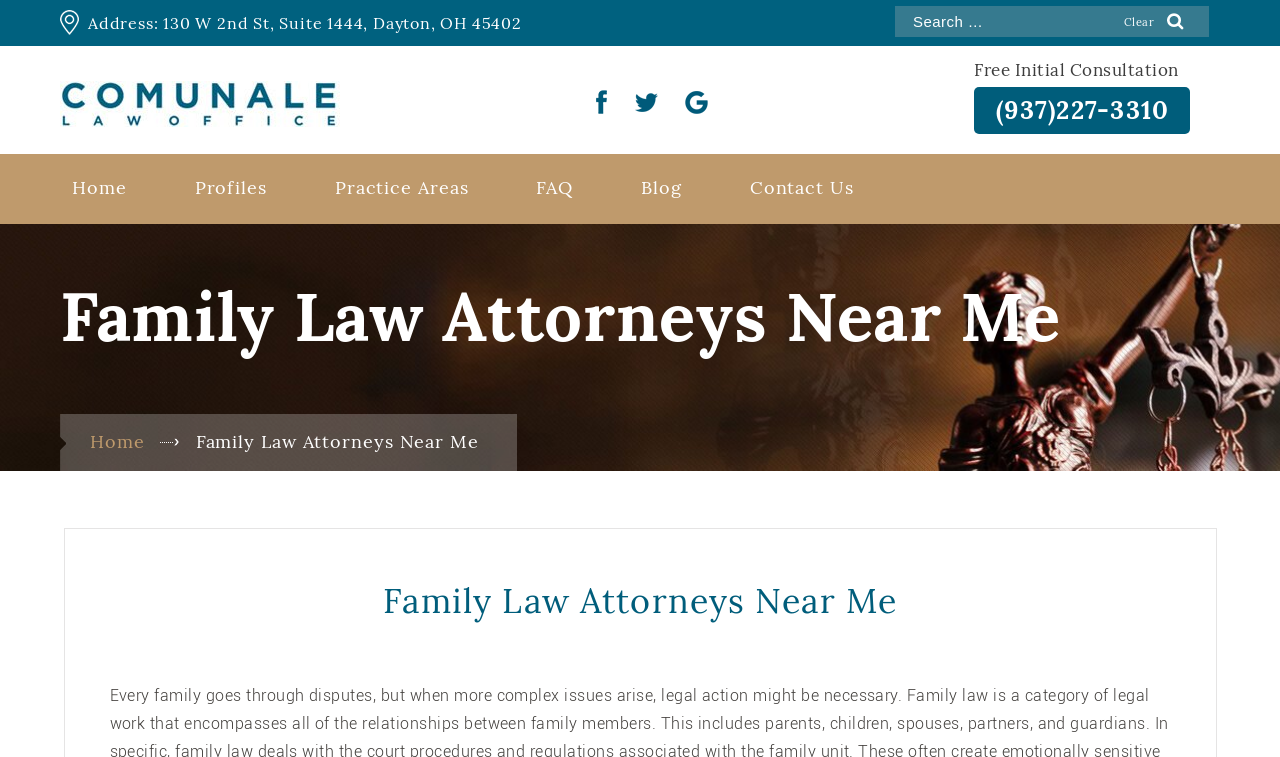What is the phone number to contact the law office?
Observe the image and answer the question with a one-word or short phrase response.

(937)227-3310